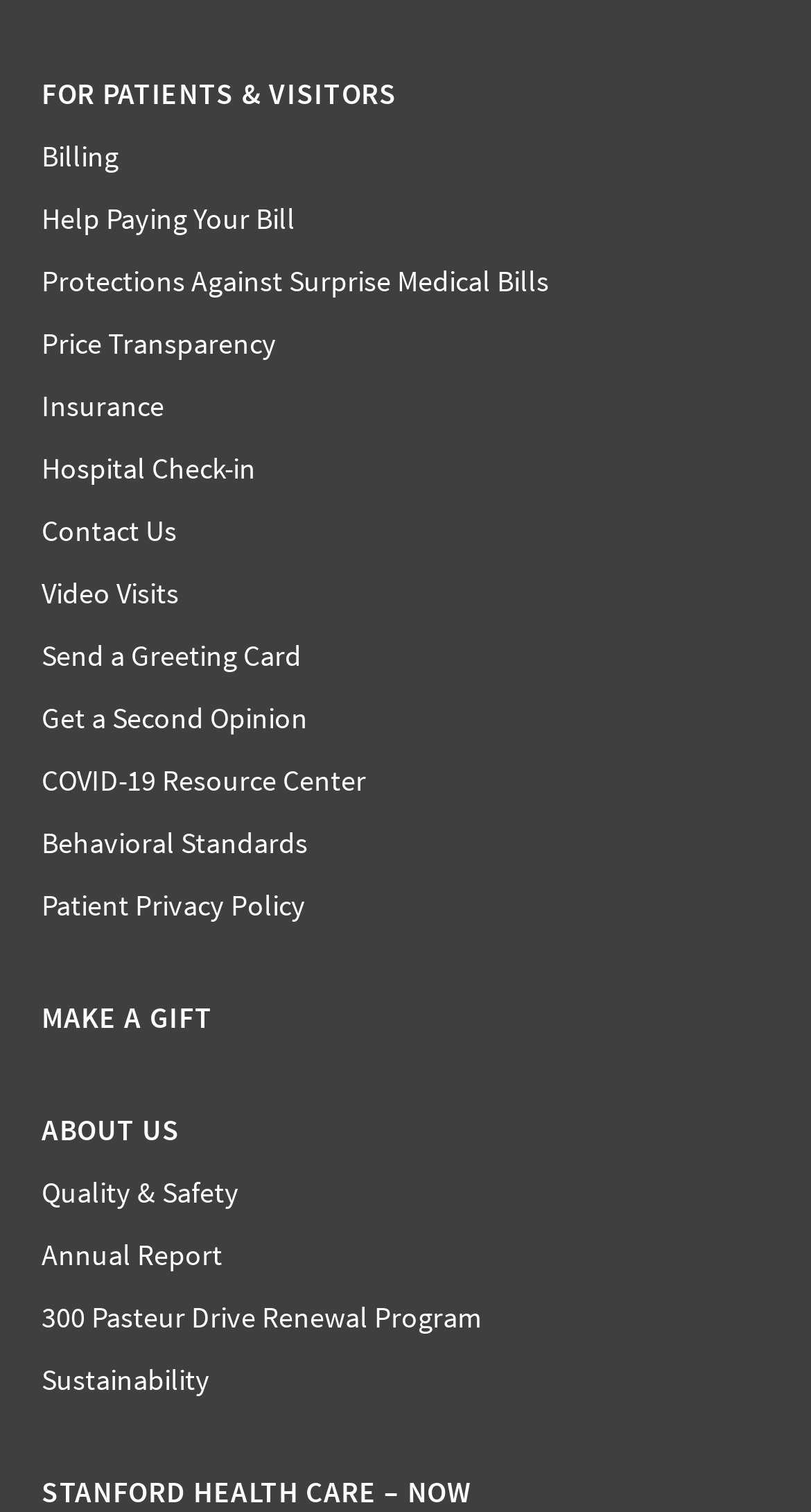Find the bounding box coordinates of the element I should click to carry out the following instruction: "Check hospital check-in".

[0.051, 0.297, 0.315, 0.322]